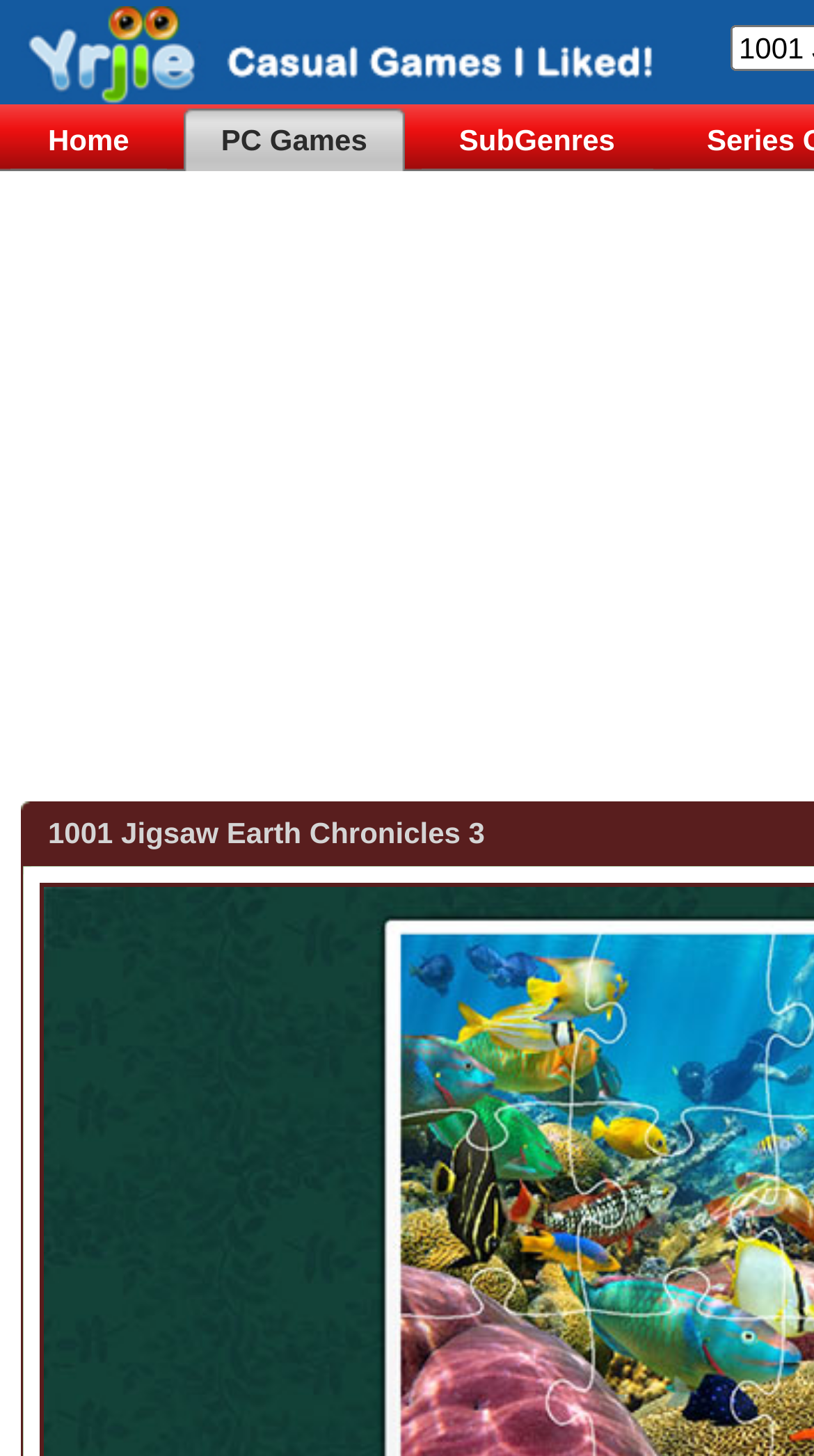Give an in-depth explanation of the webpage layout and content.

The webpage is about the game "1001 Jigsaw Earth Chronicles 3". At the top left of the page, there is a heading with the game's title, accompanied by a link and an image with the same title. The image is positioned above the link. 

Below the heading, there are three links: "Home", "PC Games", and "SubGenres", which are aligned horizontally and located near the top of the page. The "Home" link is at the far left, followed by "PC Games" in the middle, and "SubGenres" at the far right.

Further down the page, there is a static text element with the game's title again, which is positioned near the middle of the page.